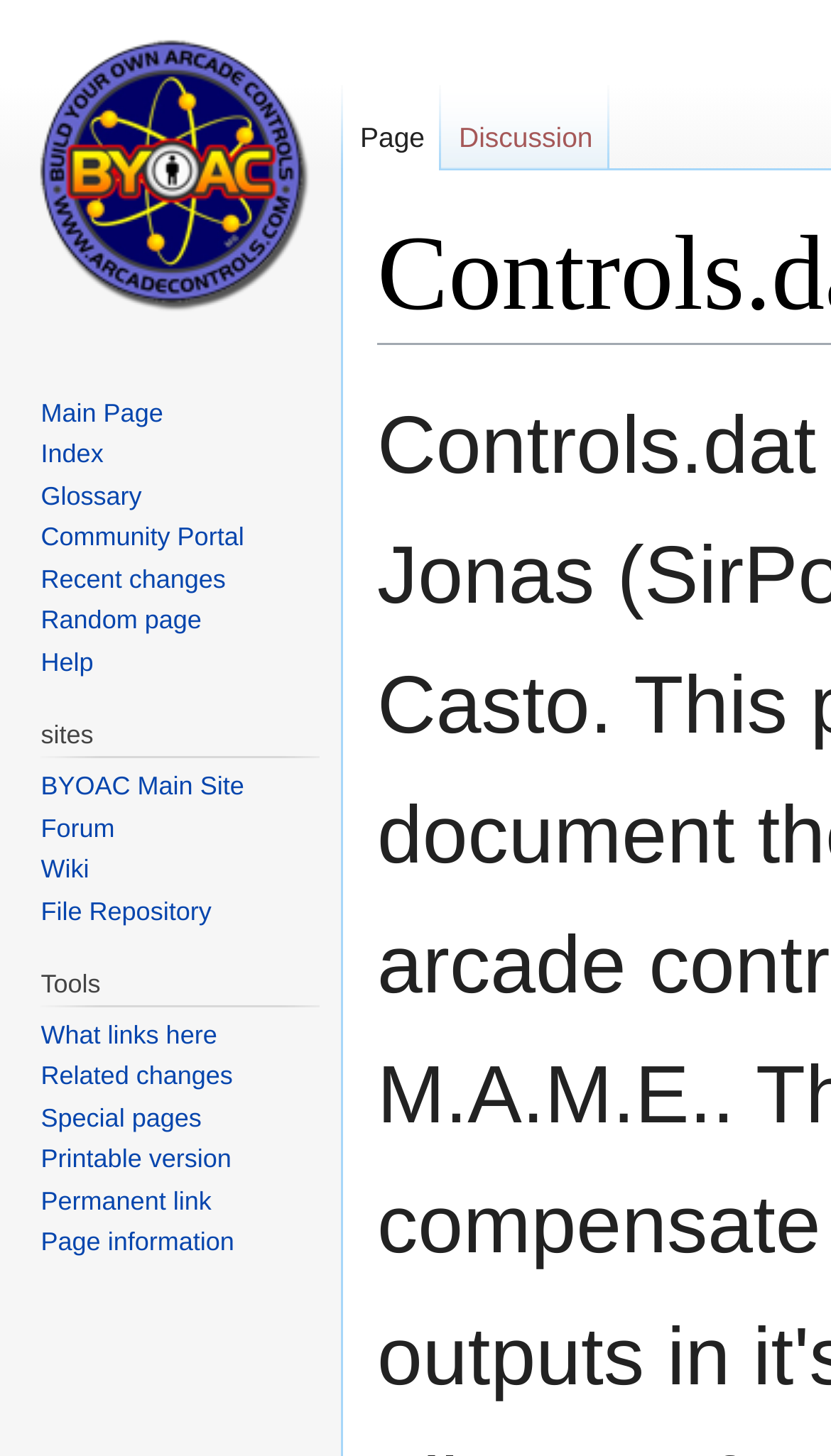Please identify the bounding box coordinates of the element that needs to be clicked to perform the following instruction: "Go to the BYOAC main site".

[0.049, 0.53, 0.294, 0.55]